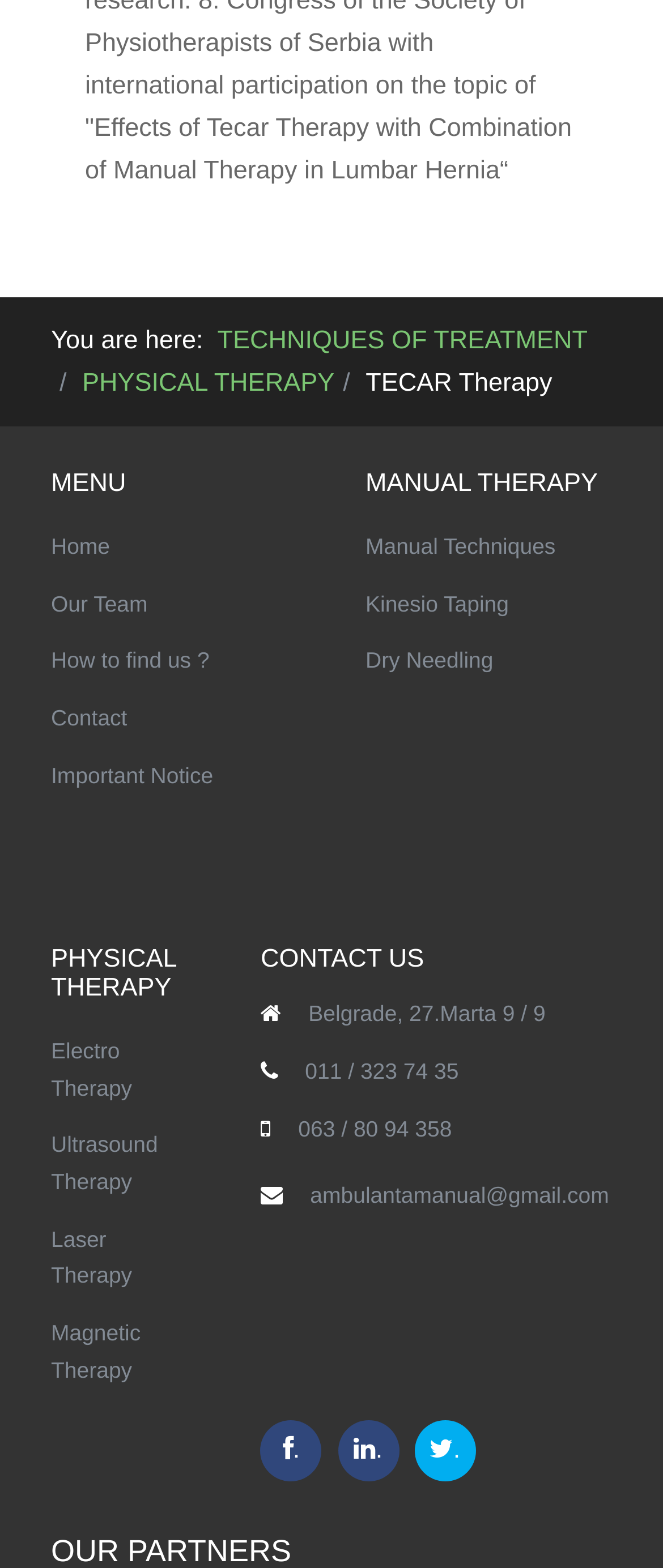What is the email address of the physical therapy clinic?
Answer the question with detailed information derived from the image.

The email address of the physical therapy clinic can be found under the 'CONTACT US' heading, which lists the email address as 'ambulantamanual@gmail.com'.